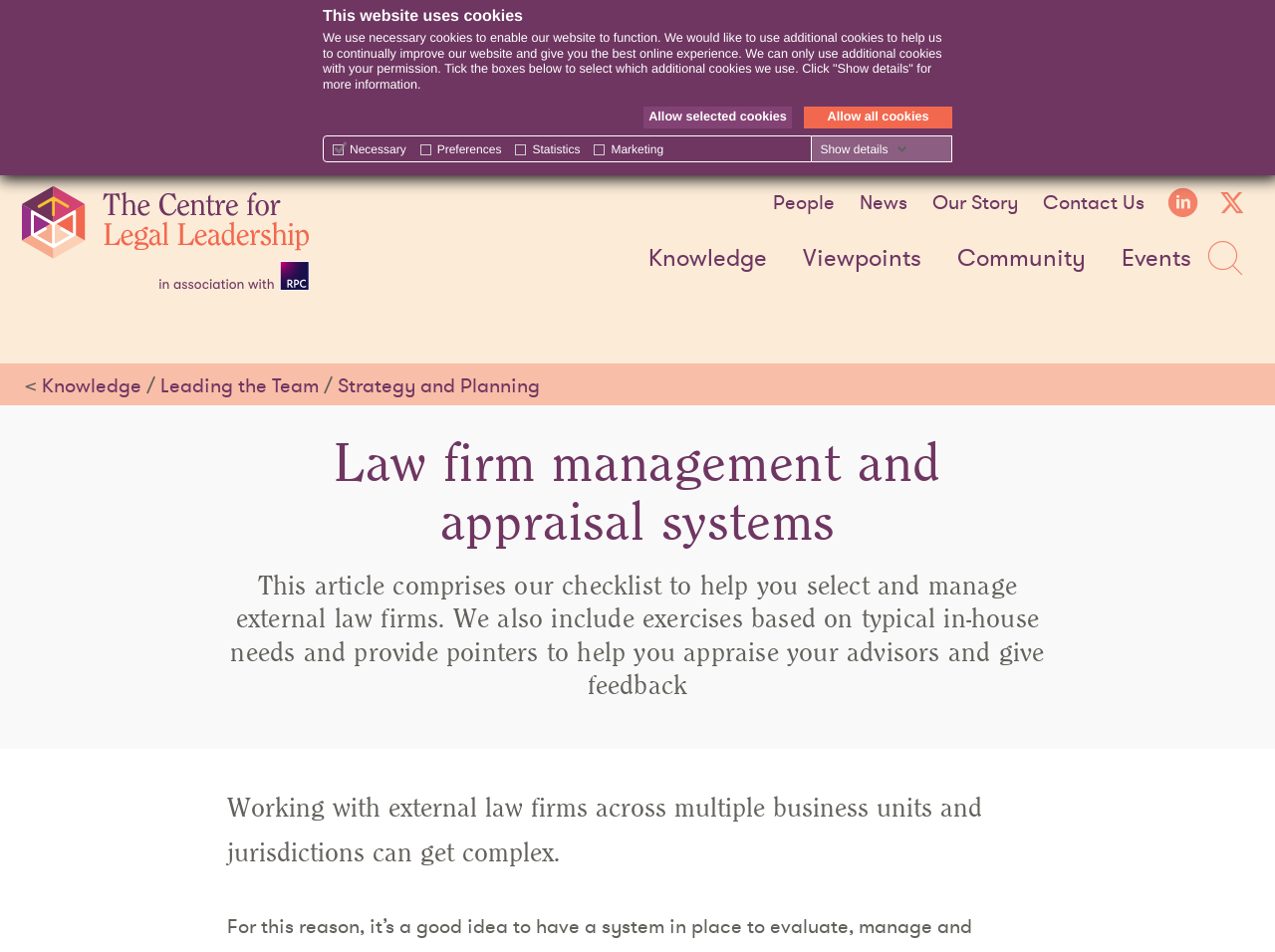Find the bounding box coordinates for the UI element whose description is: "Dev Tips". The coordinates should be four float numbers between 0 and 1, in the format [left, top, right, bottom].

None